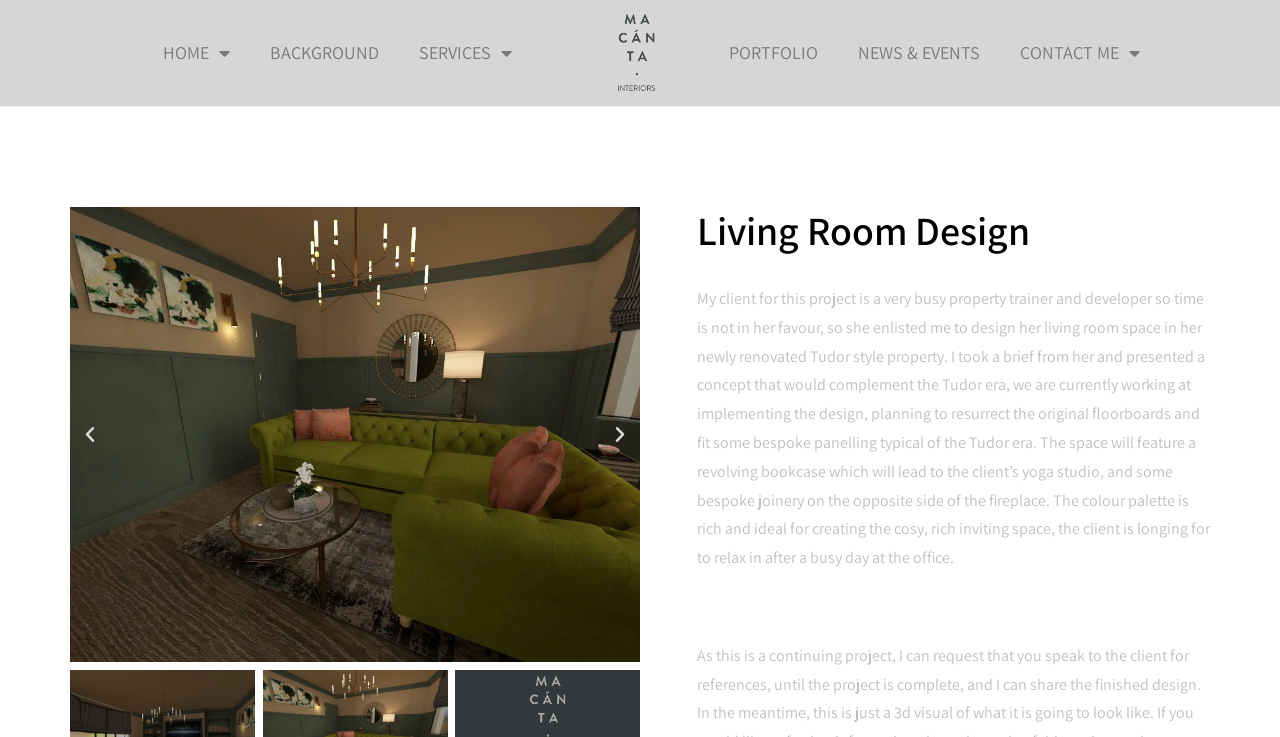What style property is being incorporated in the living room design?
Refer to the image and give a detailed answer to the query.

According to the text description, the living room design is intended to complement the Tudor era, and features such as bespoke panelling and resurrecting the original floorboards are being incorporated to achieve this style.